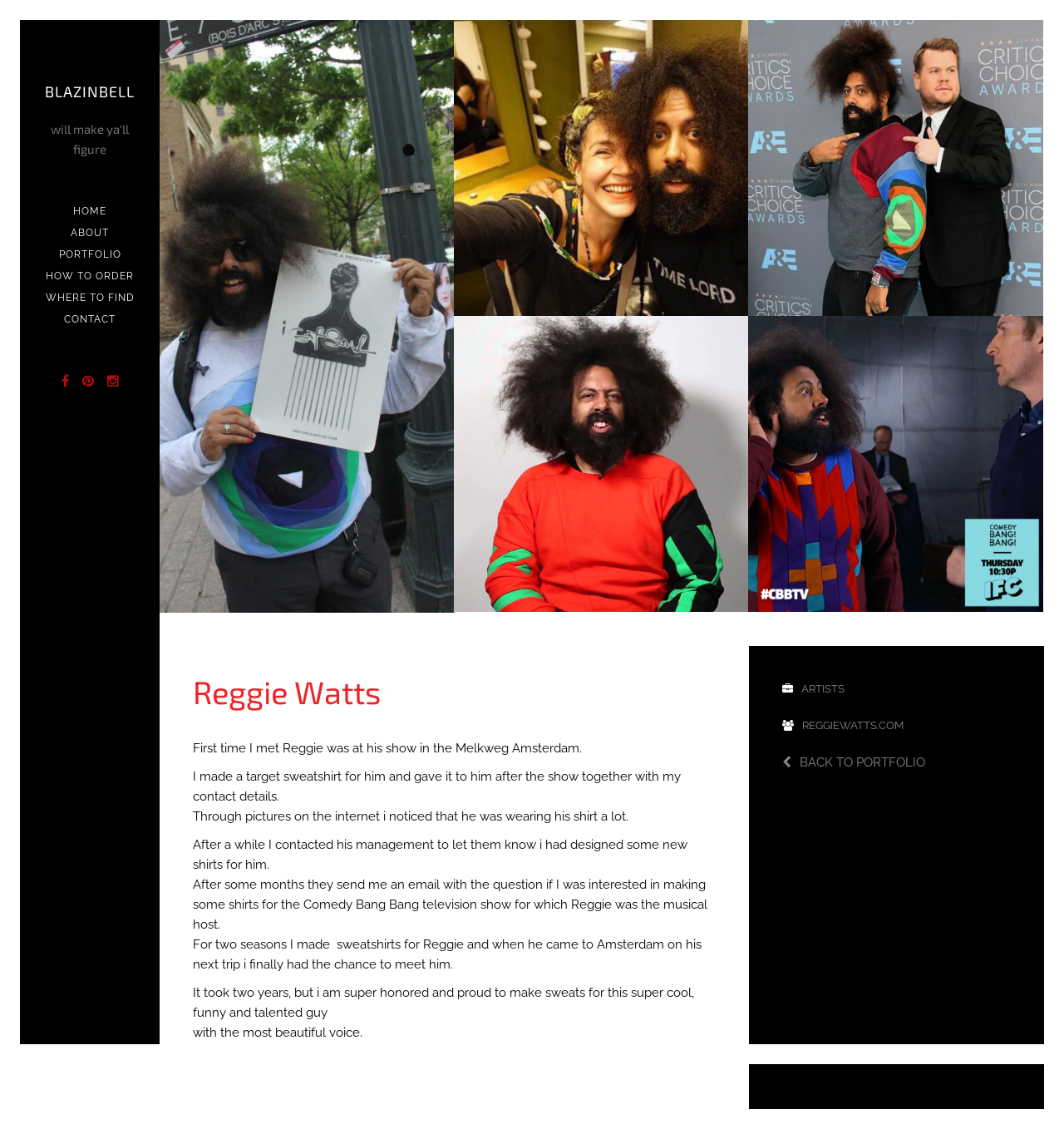Provide your answer in one word or a succinct phrase for the question: 
How many links are in the navigation menu?

6